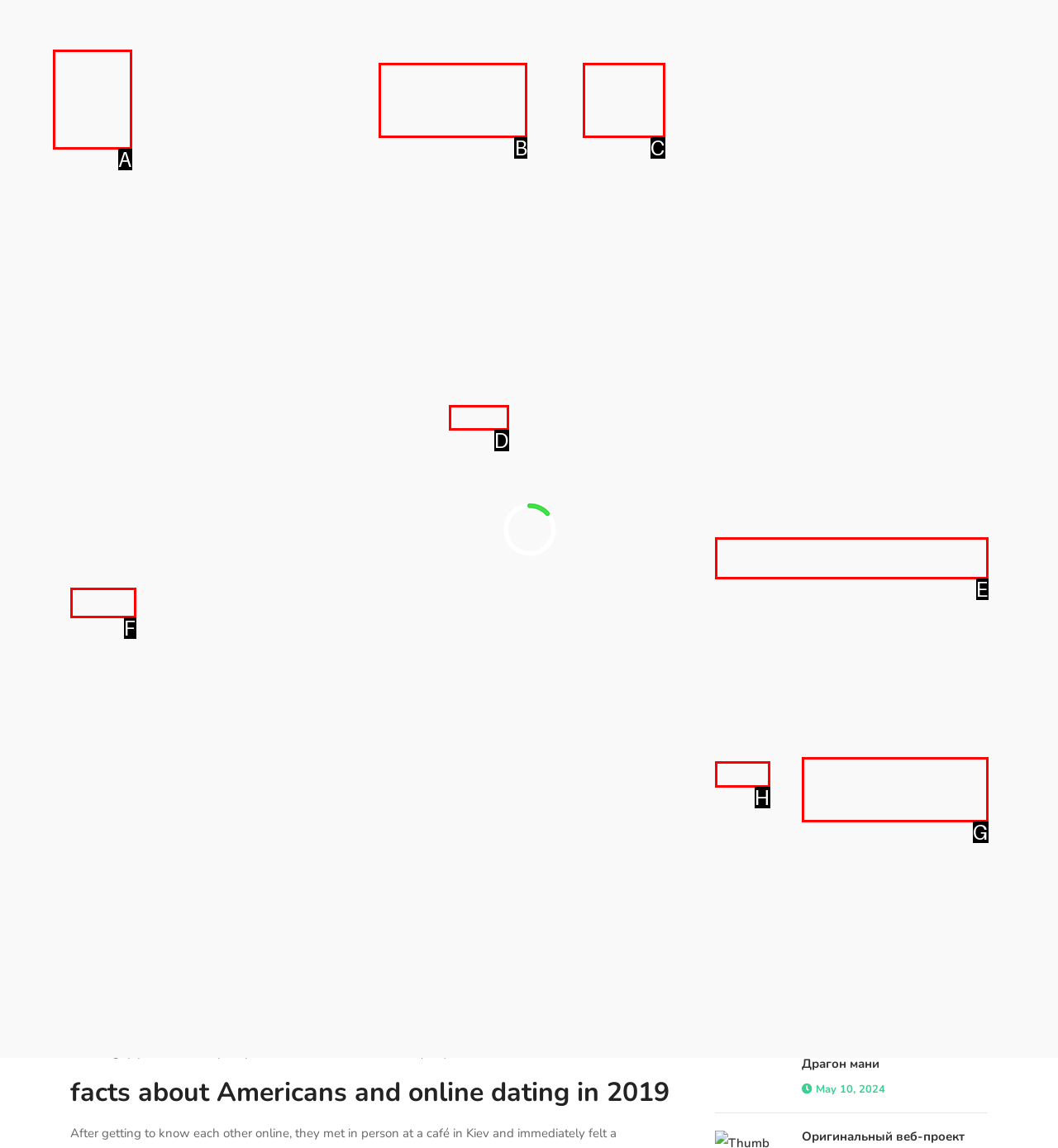Find the HTML element that corresponds to the description: COVID RELIEF WORK. Indicate your selection by the letter of the appropriate option.

B